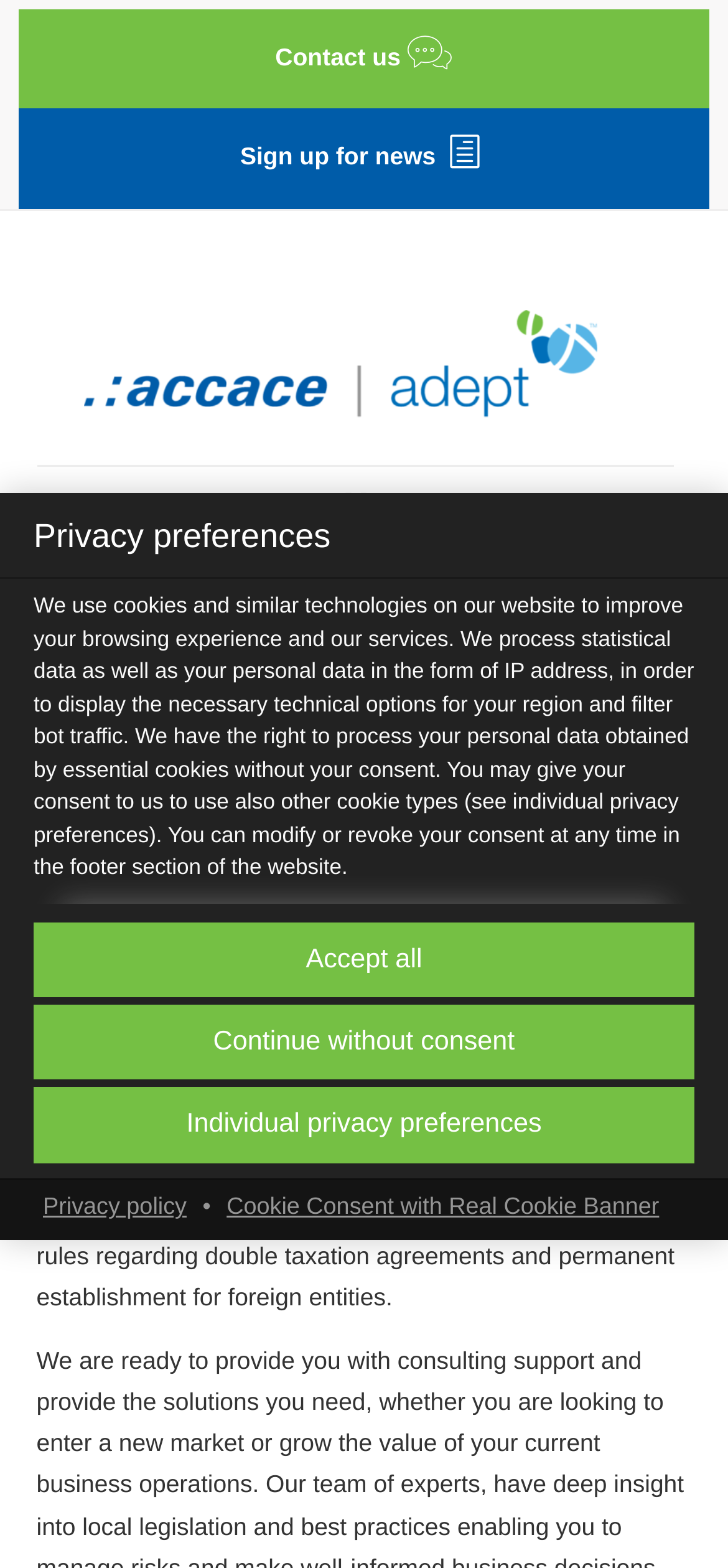Find the bounding box coordinates of the element to click in order to complete the given instruction: "Click on 'UNDERWORLD: BLOOD WARS'."

None